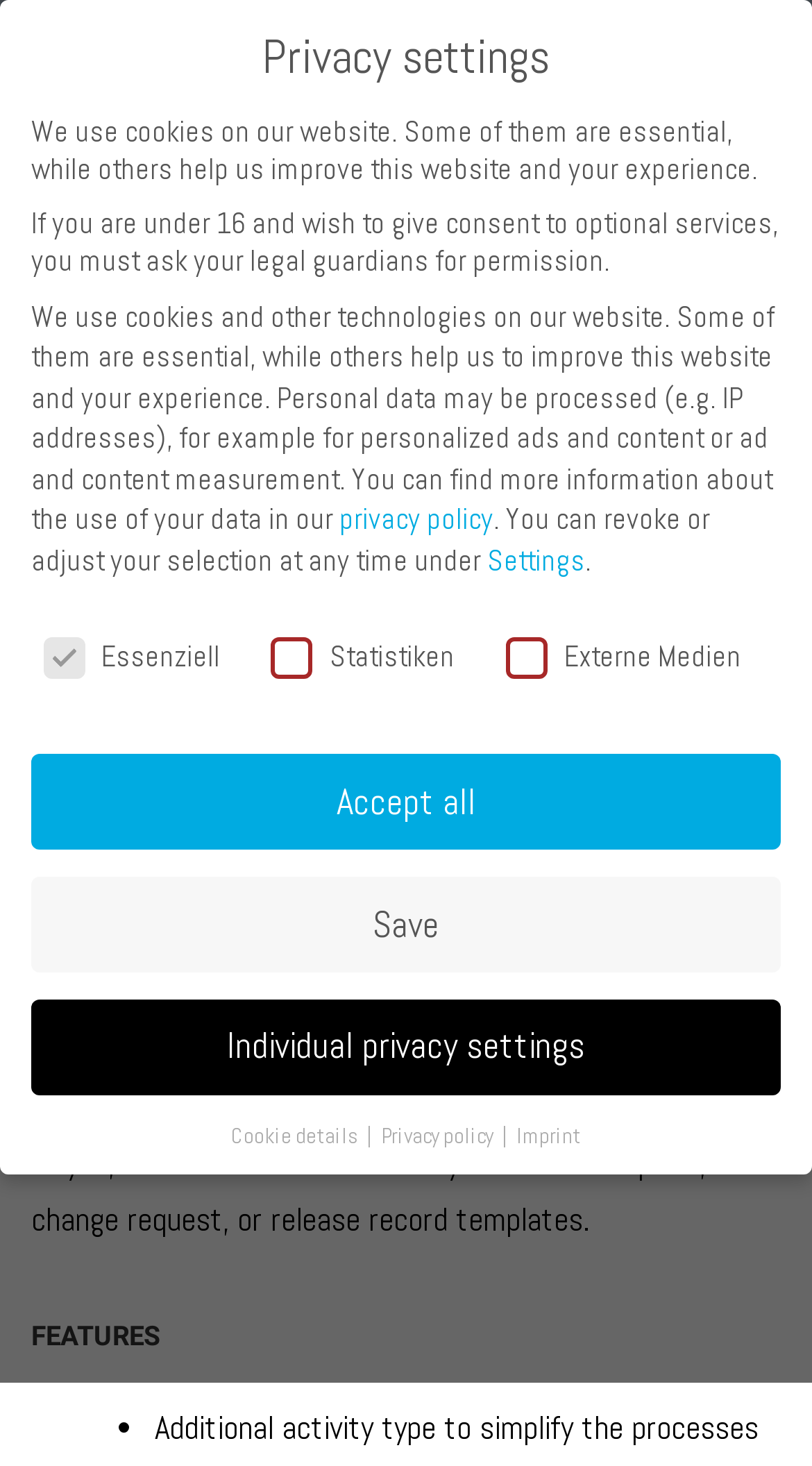Locate the bounding box coordinates of the element to click to perform the following action: 'Click on the 'System Center' link'. The coordinates should be given as four float values between 0 and 1, in the form of [left, top, right, bottom].

[0.041, 0.263, 0.521, 0.324]